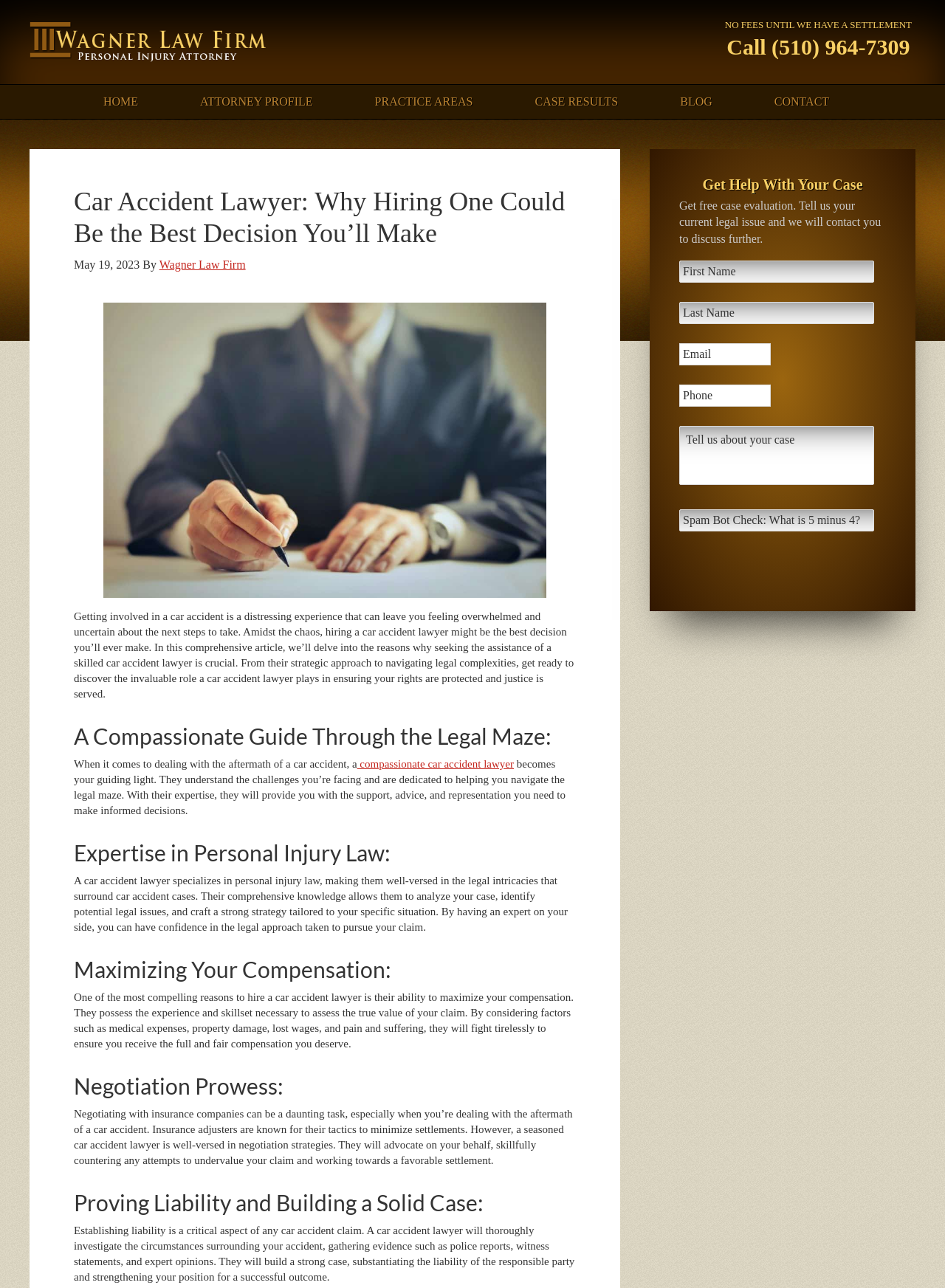Please pinpoint the bounding box coordinates for the region I should click to adhere to this instruction: "Fill in the free case evaluation form".

[0.719, 0.202, 0.925, 0.22]